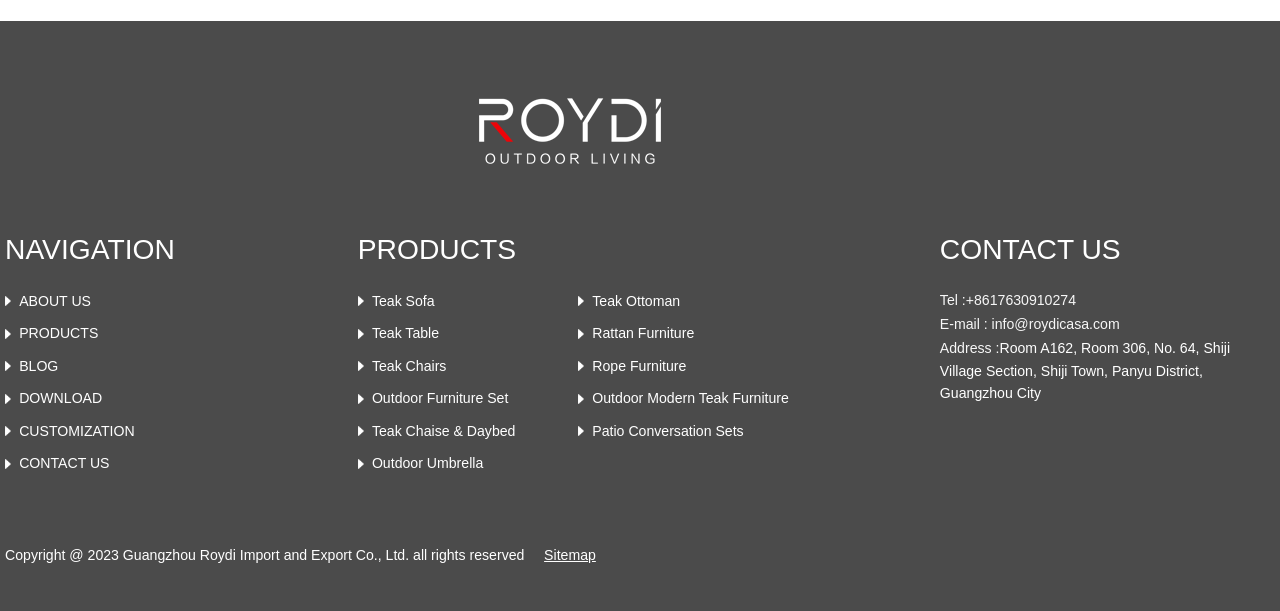Provide the bounding box coordinates of the UI element this sentence describes: "Rope Furniture".

[0.452, 0.579, 0.665, 0.619]